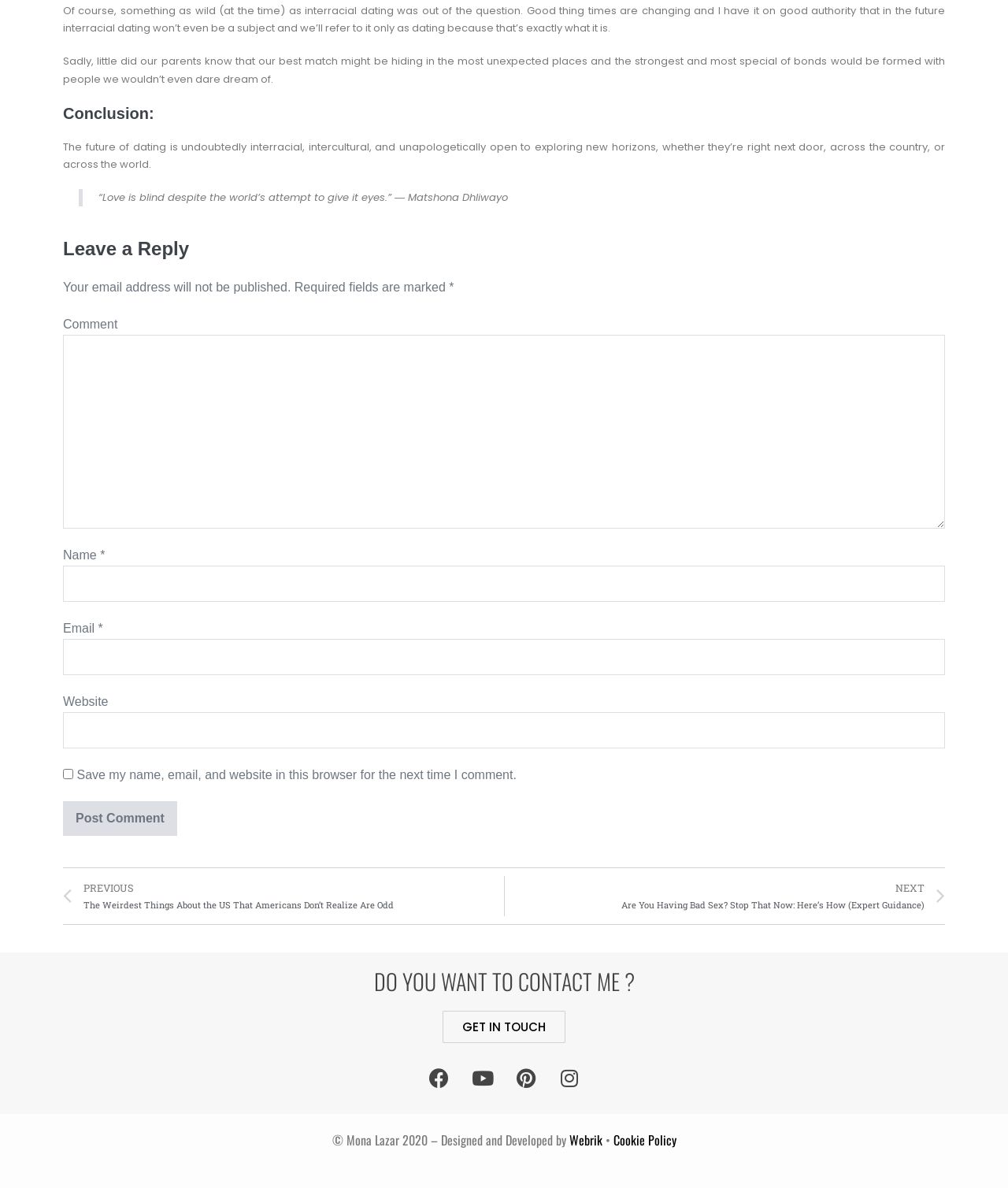What is the purpose of the 'Save my name, email, and website in this browser' checkbox?
Based on the content of the image, thoroughly explain and answer the question.

The checkbox labeled 'Save my name, email, and website in this browser' allows users to save their information for future comments. This means that they will not have to re-enter their information every time they want to post a comment.